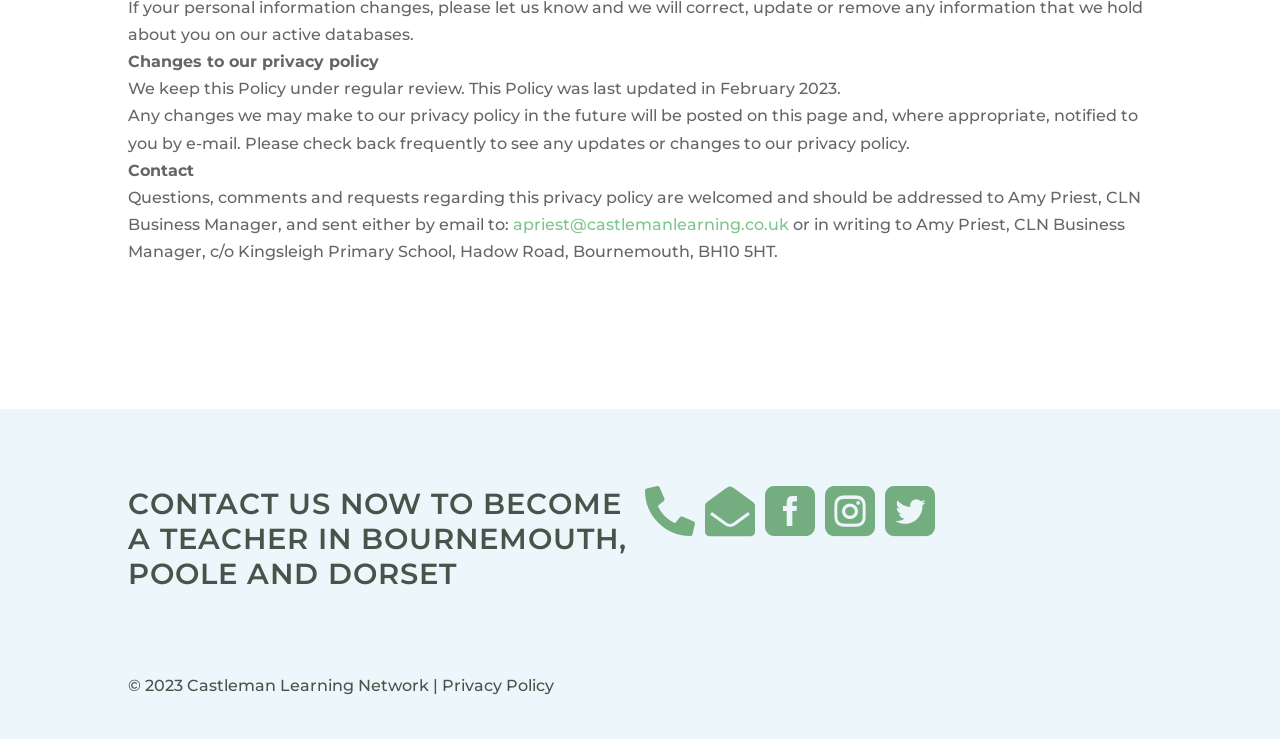What is the year of the copyright?
Please answer the question with a single word or phrase, referencing the image.

2023